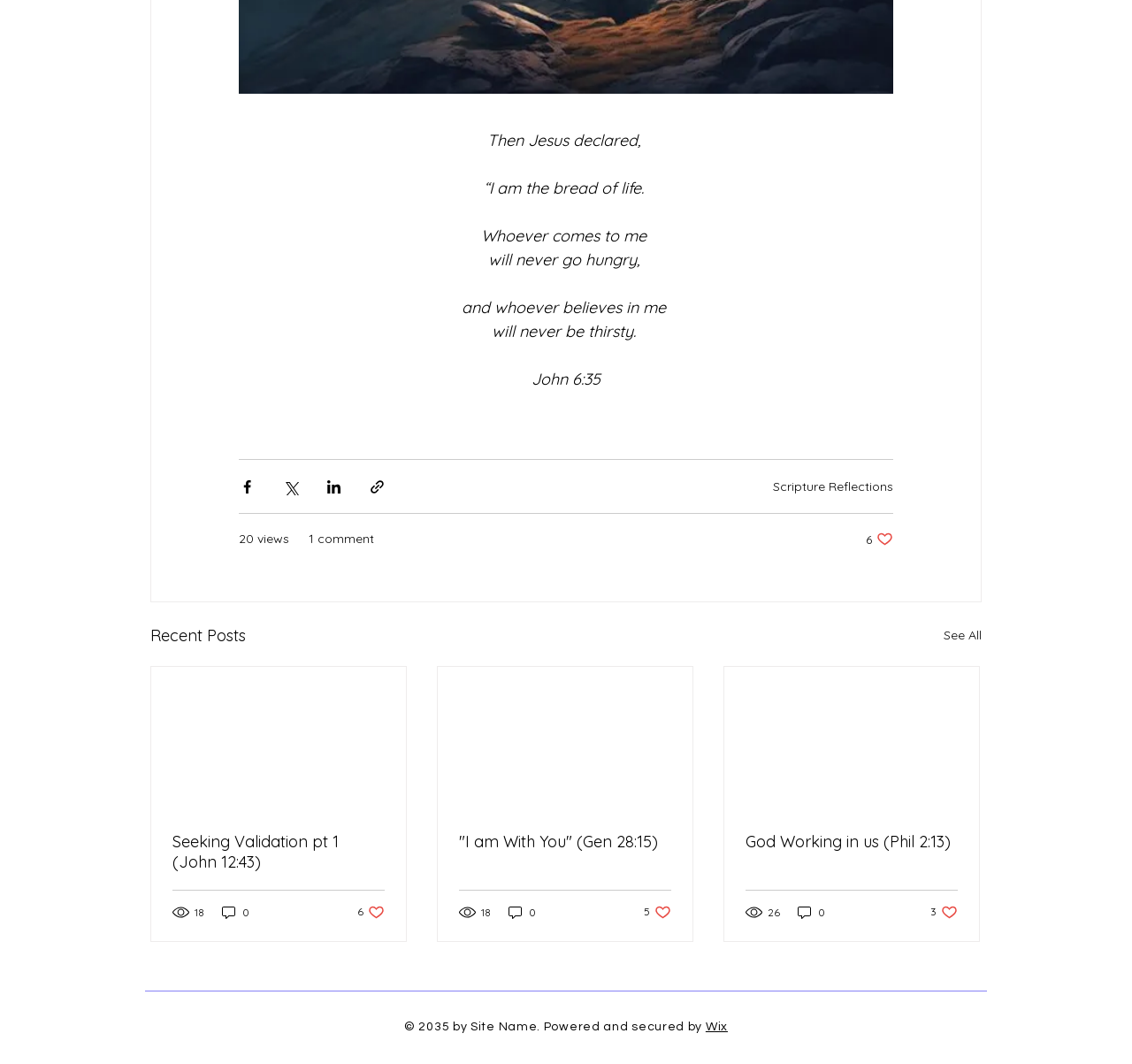Locate the bounding box coordinates of the element you need to click to accomplish the task described by this instruction: "Like the post".

[0.765, 0.499, 0.789, 0.515]